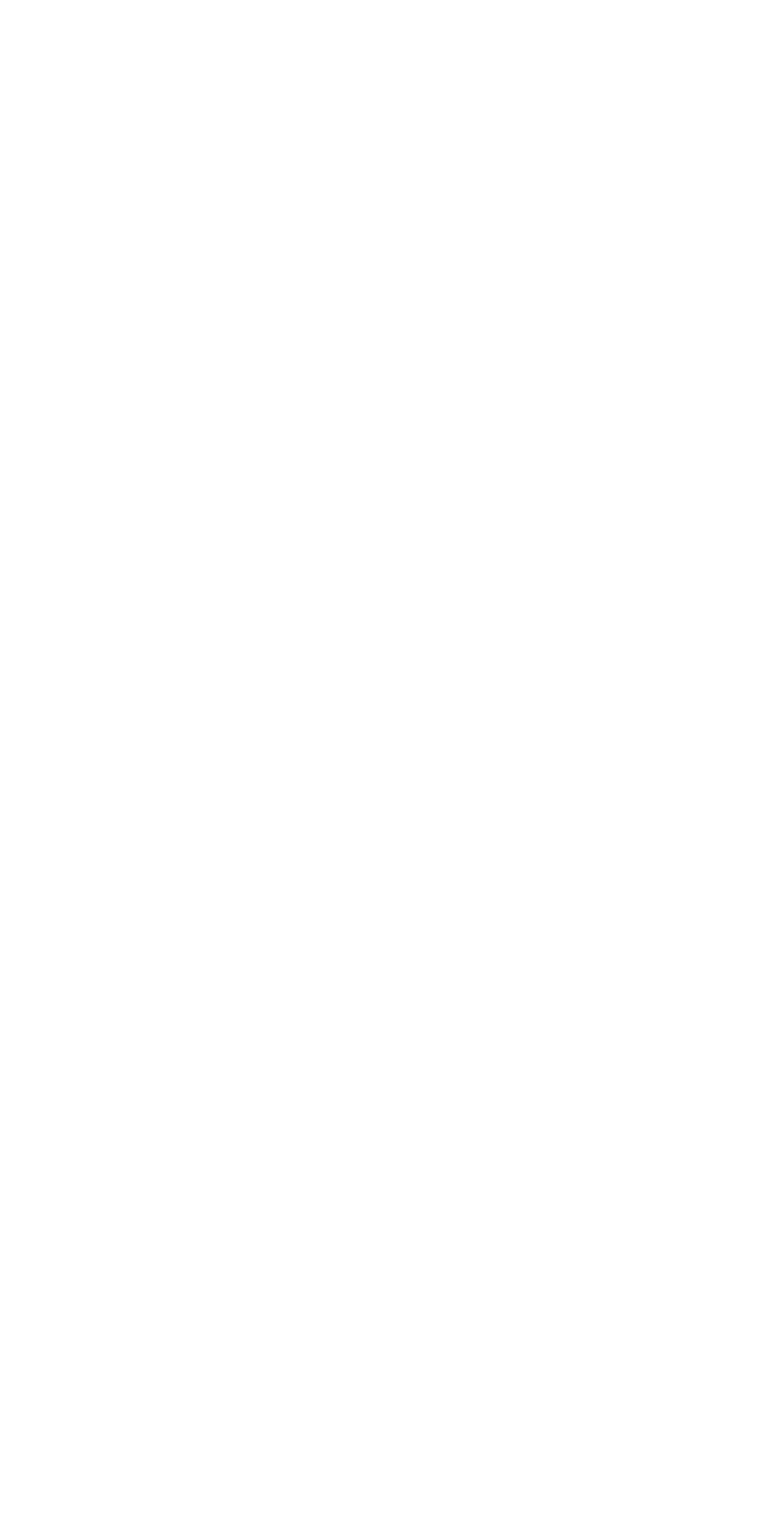Please determine the bounding box coordinates for the element that should be clicked to follow these instructions: "Email info@new-wine.org".

[0.082, 0.937, 0.918, 0.958]